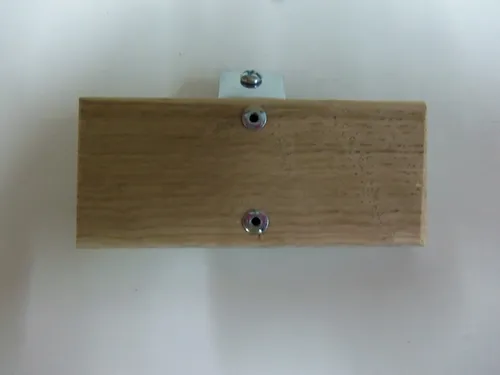How many fastening points are on the pan's sides?
Give a one-word or short phrase answer based on the image.

Two